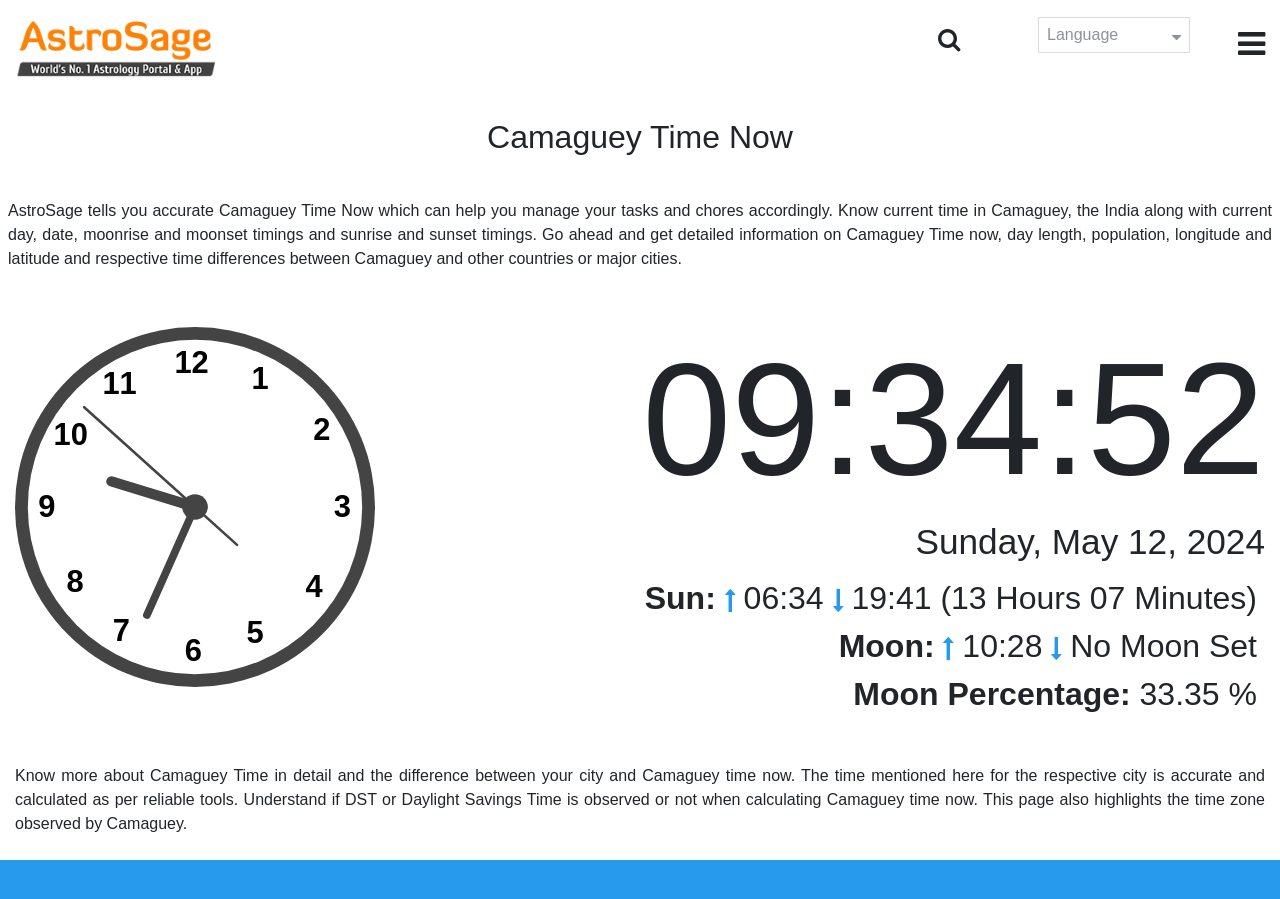What is the moon percentage?
Use the information from the screenshot to give a comprehensive response to the question.

I found the answer by looking at the static text element that says '33.35 %' next to the label 'Moon Percentage:', which indicates the current moon percentage.